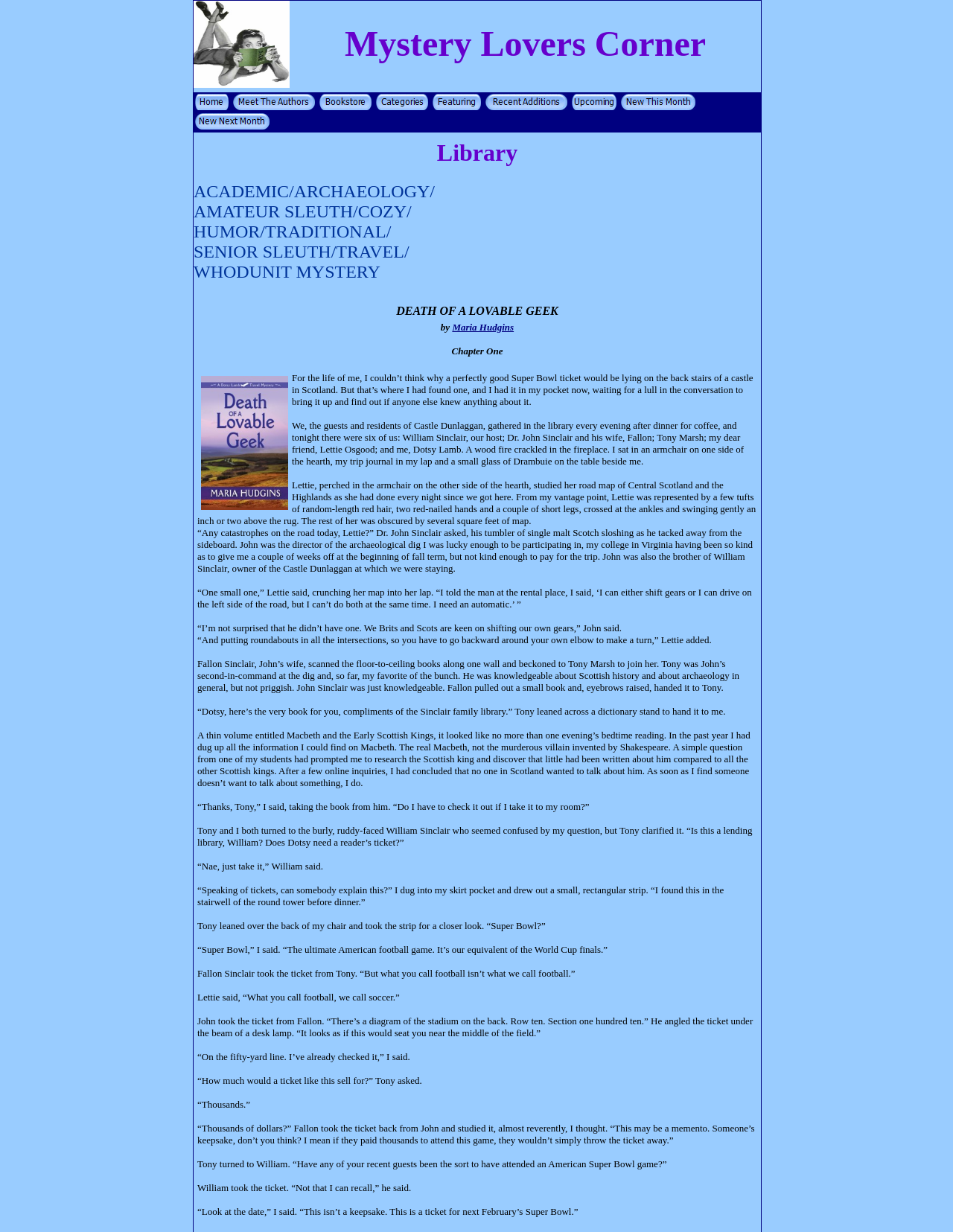Using floating point numbers between 0 and 1, provide the bounding box coordinates in the format (top-left x, top-left y, bottom-right x, bottom-right y). Locate the UI element described here: alt="Home"

[0.205, 0.082, 0.24, 0.091]